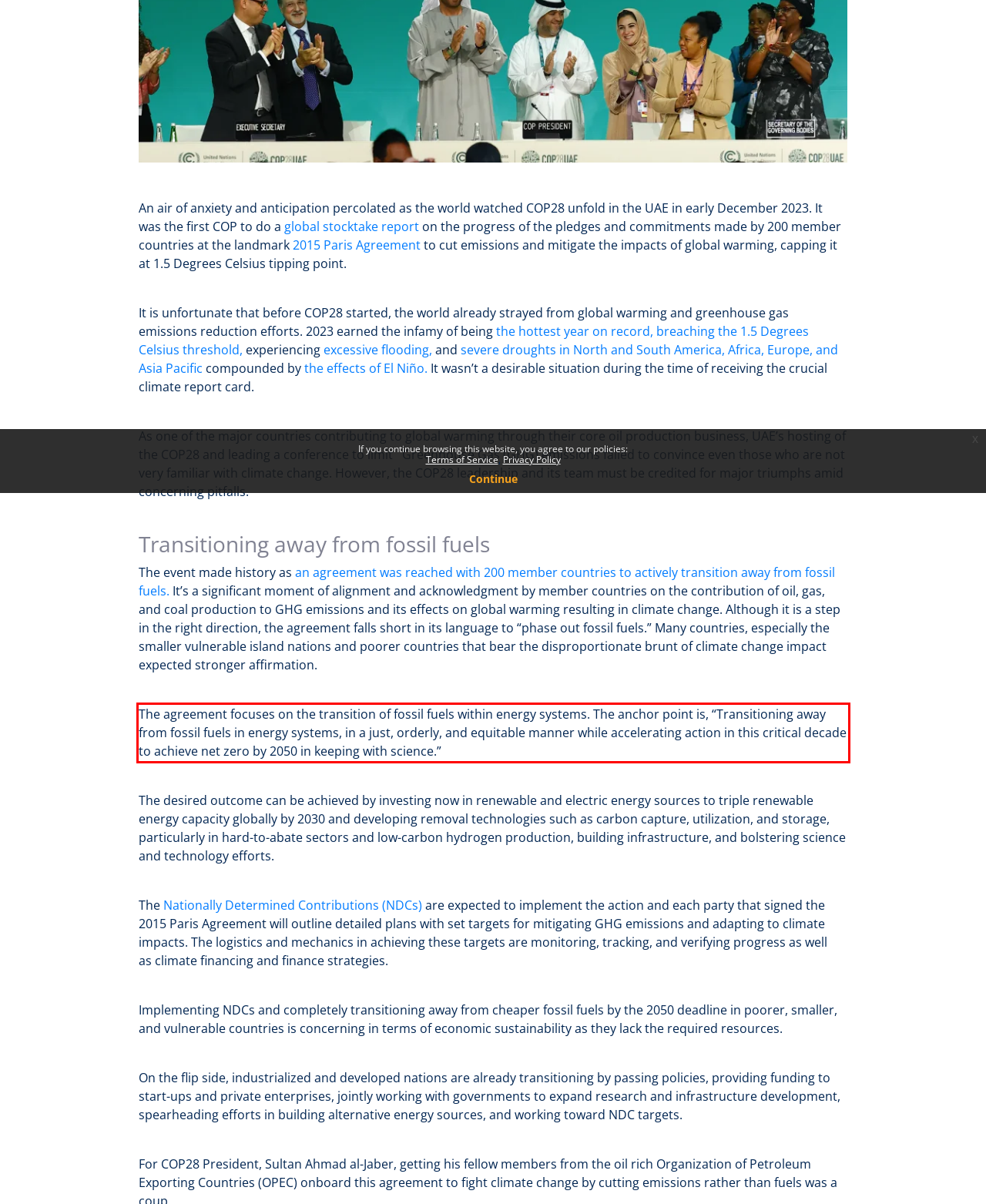Analyze the screenshot of a webpage where a red rectangle is bounding a UI element. Extract and generate the text content within this red bounding box.

The agreement focuses on the transition of fossil fuels within energy systems. The anchor point is, “Transitioning away from fossil fuels in energy systems, in a just, orderly, and equitable manner while accelerating action in this critical decade to achieve net zero by 2050 in keeping with science.”